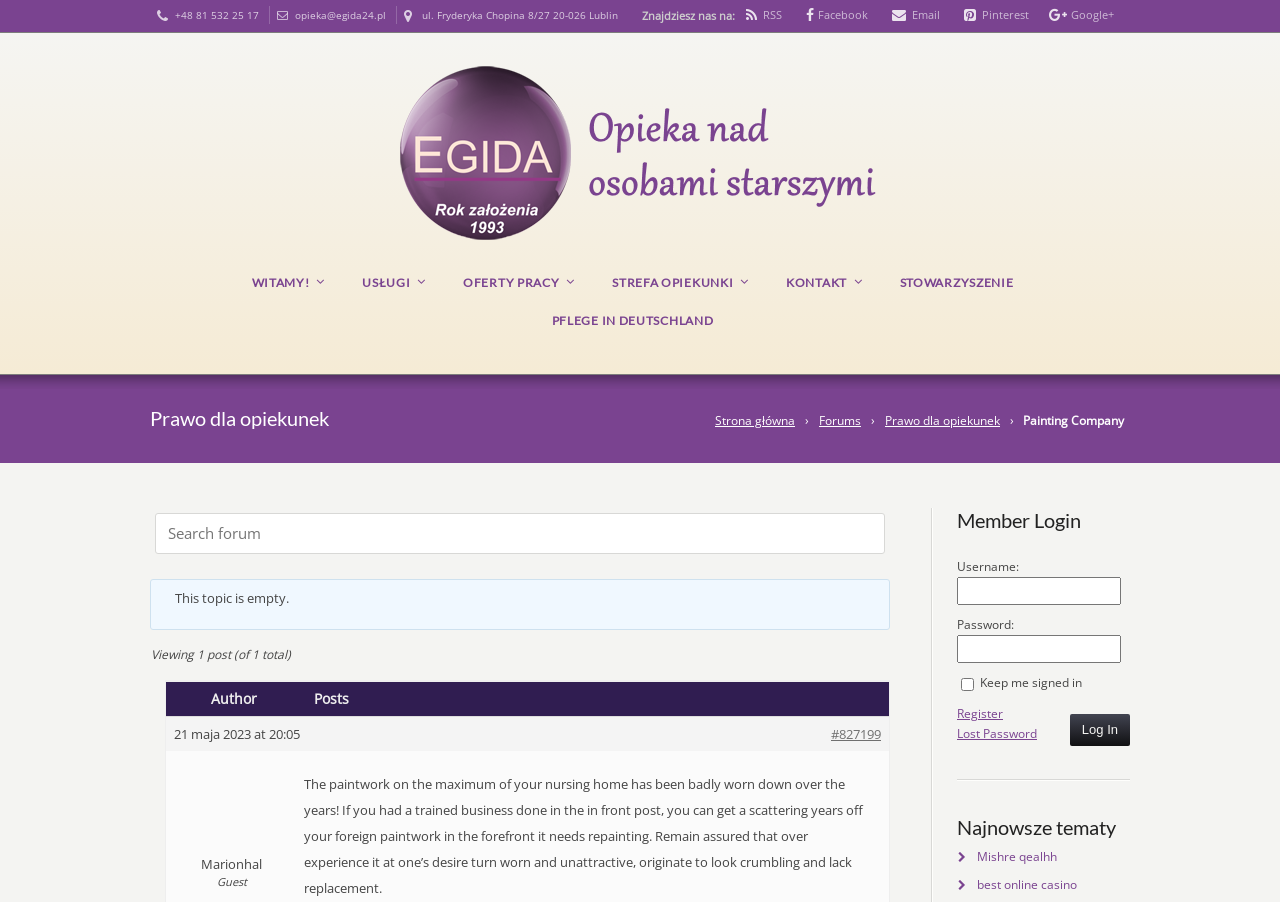Find the coordinates for the bounding box of the element with this description: "best online casino".

[0.763, 0.971, 0.841, 0.99]